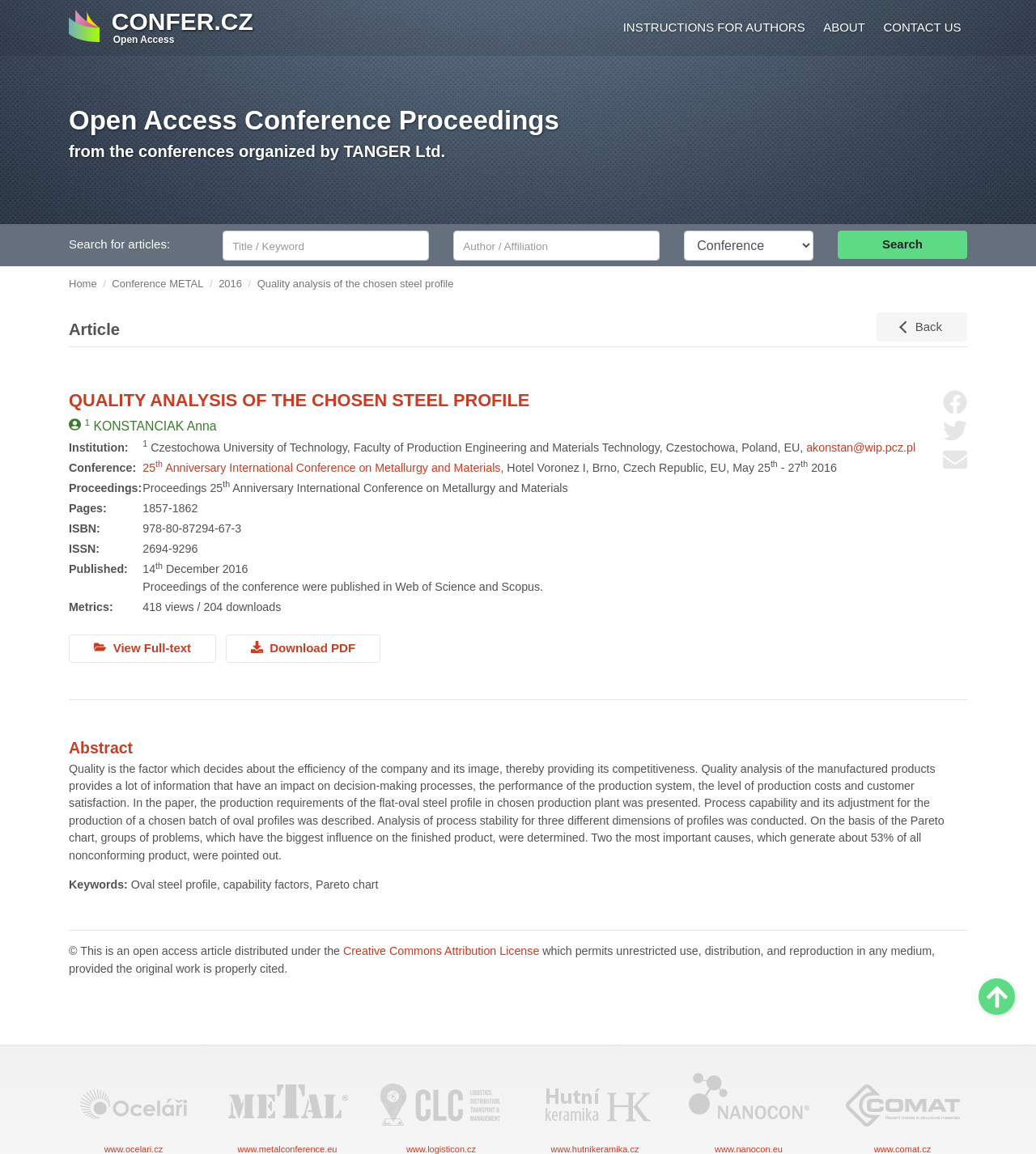Can you provide the bounding box coordinates for the element that should be clicked to implement the instruction: "View Full-text"?

[0.066, 0.55, 0.209, 0.575]